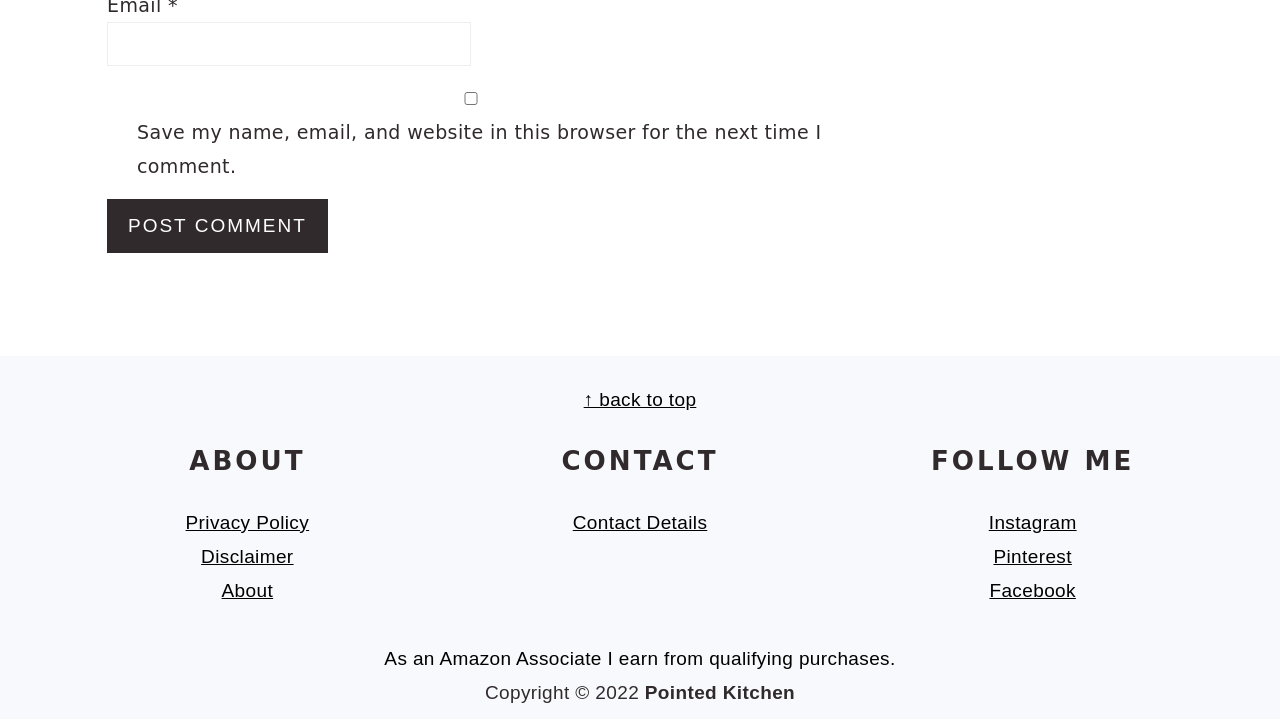Based on the image, please respond to the question with as much detail as possible:
What affiliate program does the website participate in?

The website mentions 'As an Amazon Associate I earn from qualifying purchases.' which suggests that the website participates in the Amazon Associate affiliate program.